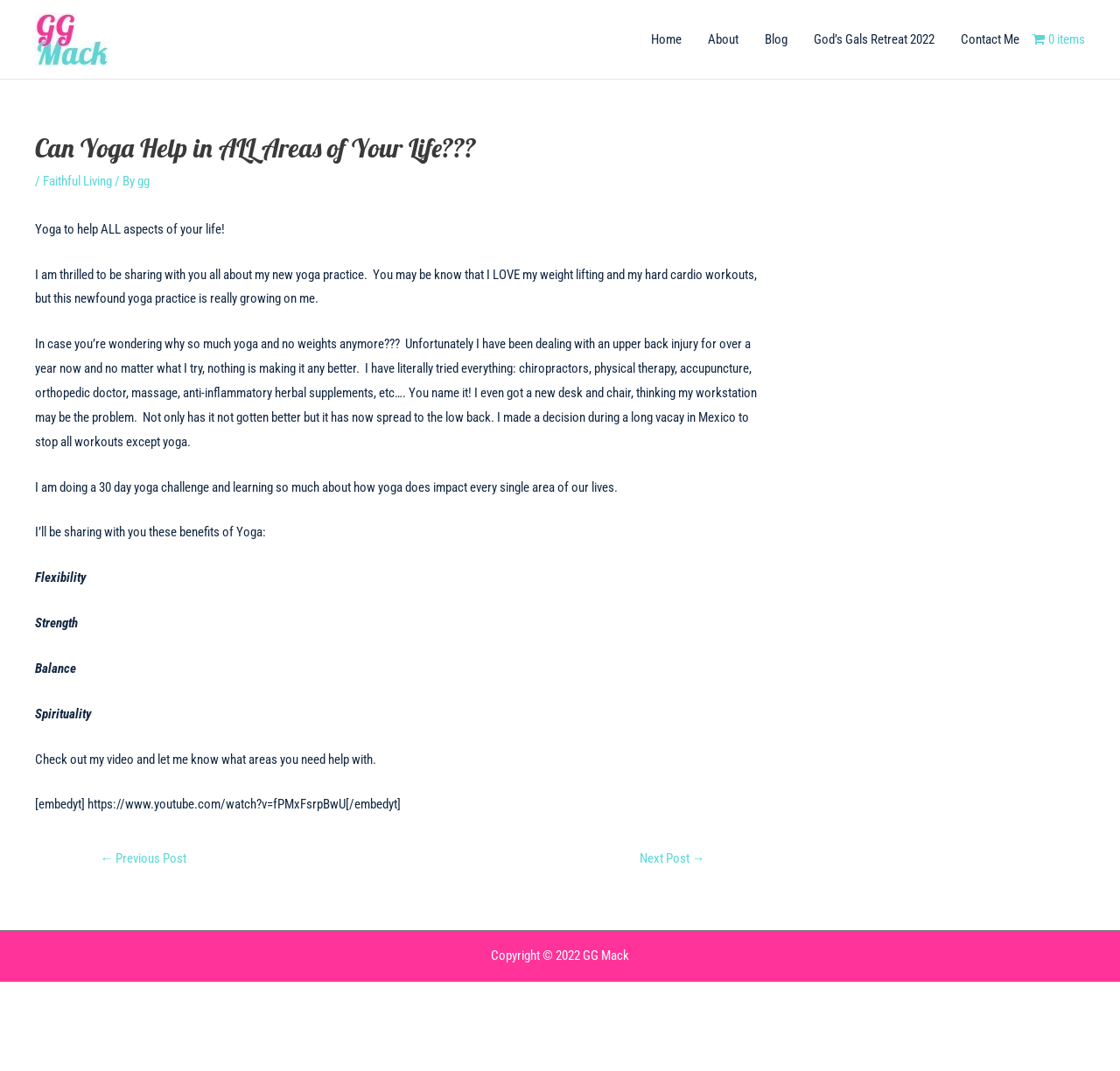Give the bounding box coordinates for the element described by: "Next Post →".

[0.553, 0.789, 0.647, 0.818]